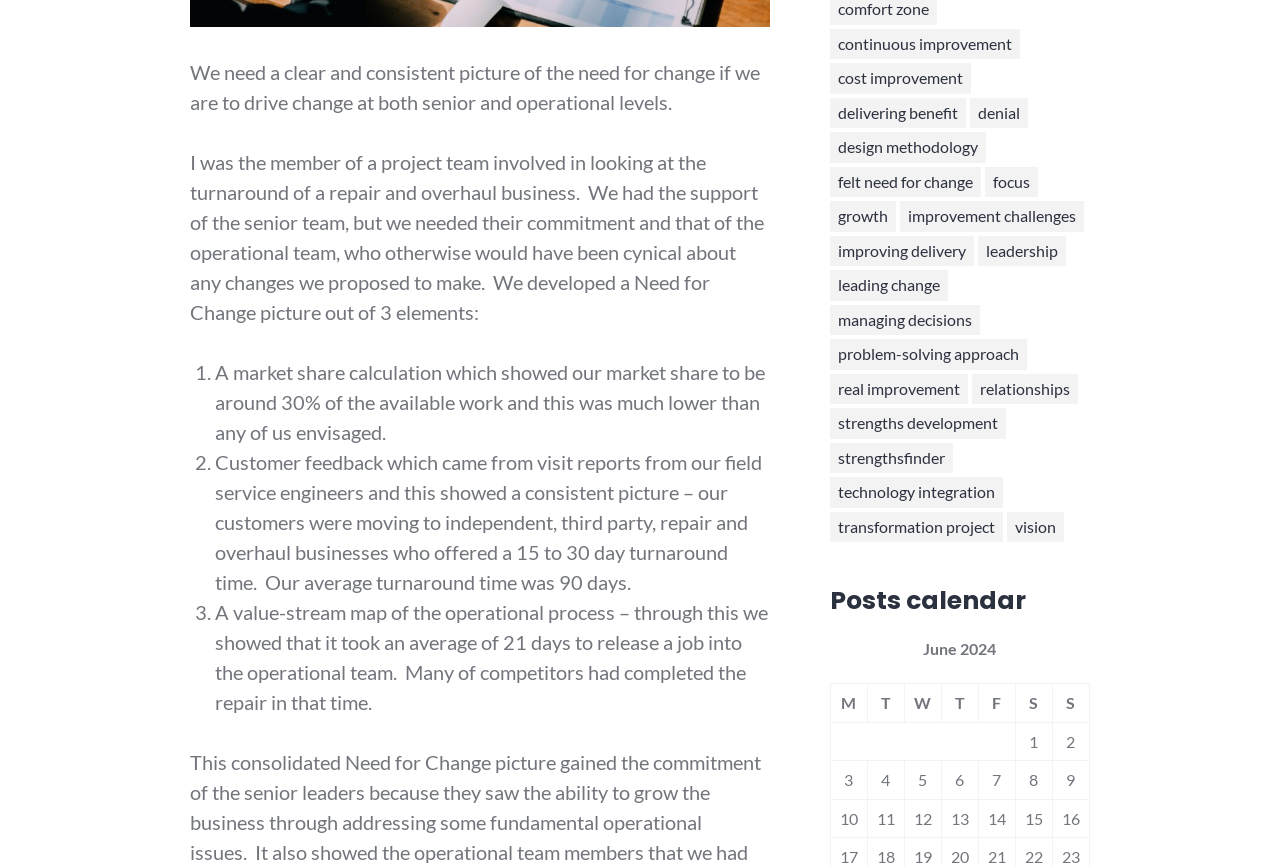Please specify the coordinates of the bounding box for the element that should be clicked to carry out this instruction: "View 'Posts calendar'". The coordinates must be four float numbers between 0 and 1, formatted as [left, top, right, bottom].

[0.648, 0.678, 0.852, 0.711]